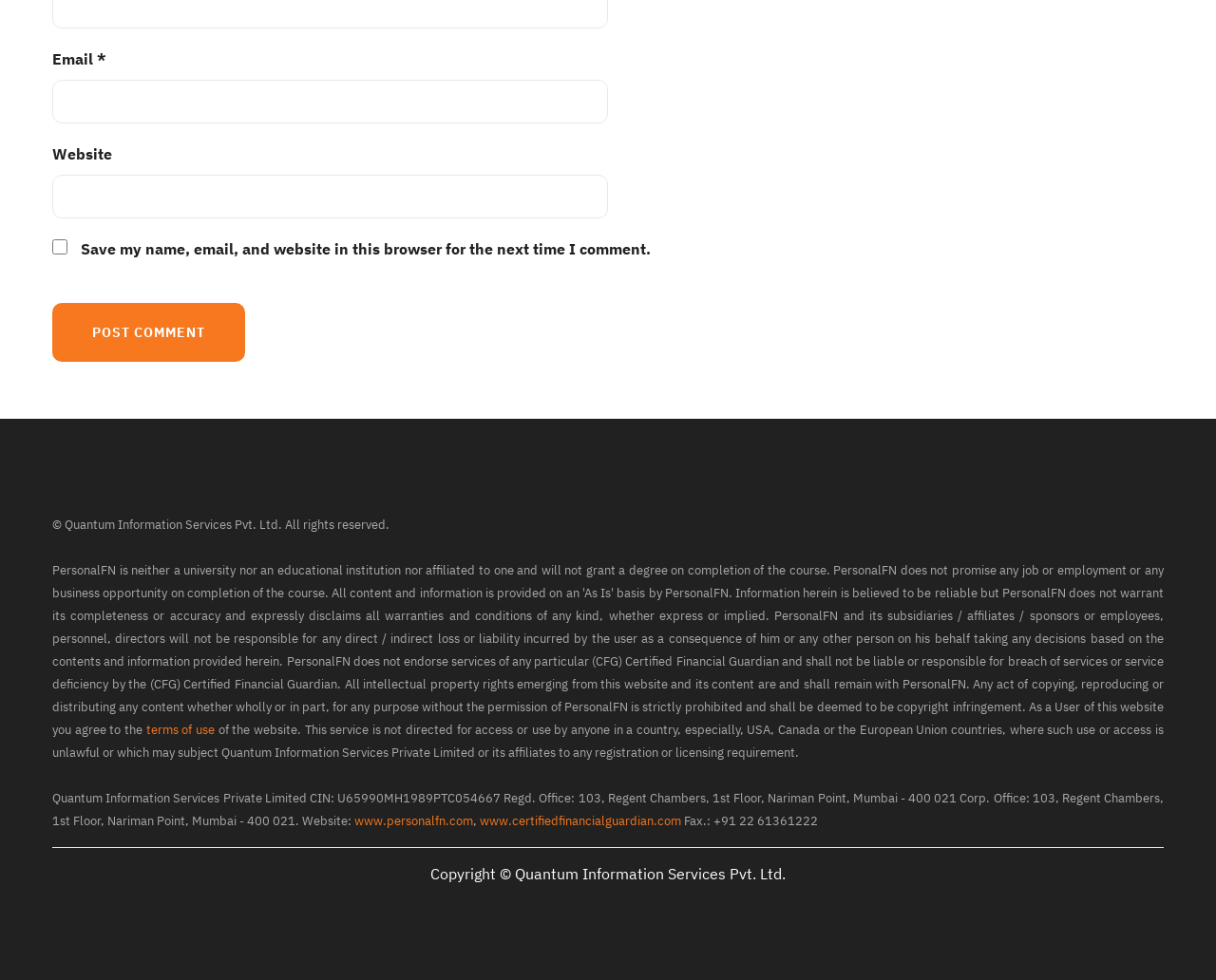Provide the bounding box coordinates of the HTML element described by the text: "parent_node: Email * aria-describedby="email-notes" name="email"". The coordinates should be in the format [left, top, right, bottom] with values between 0 and 1.

[0.043, 0.081, 0.5, 0.126]